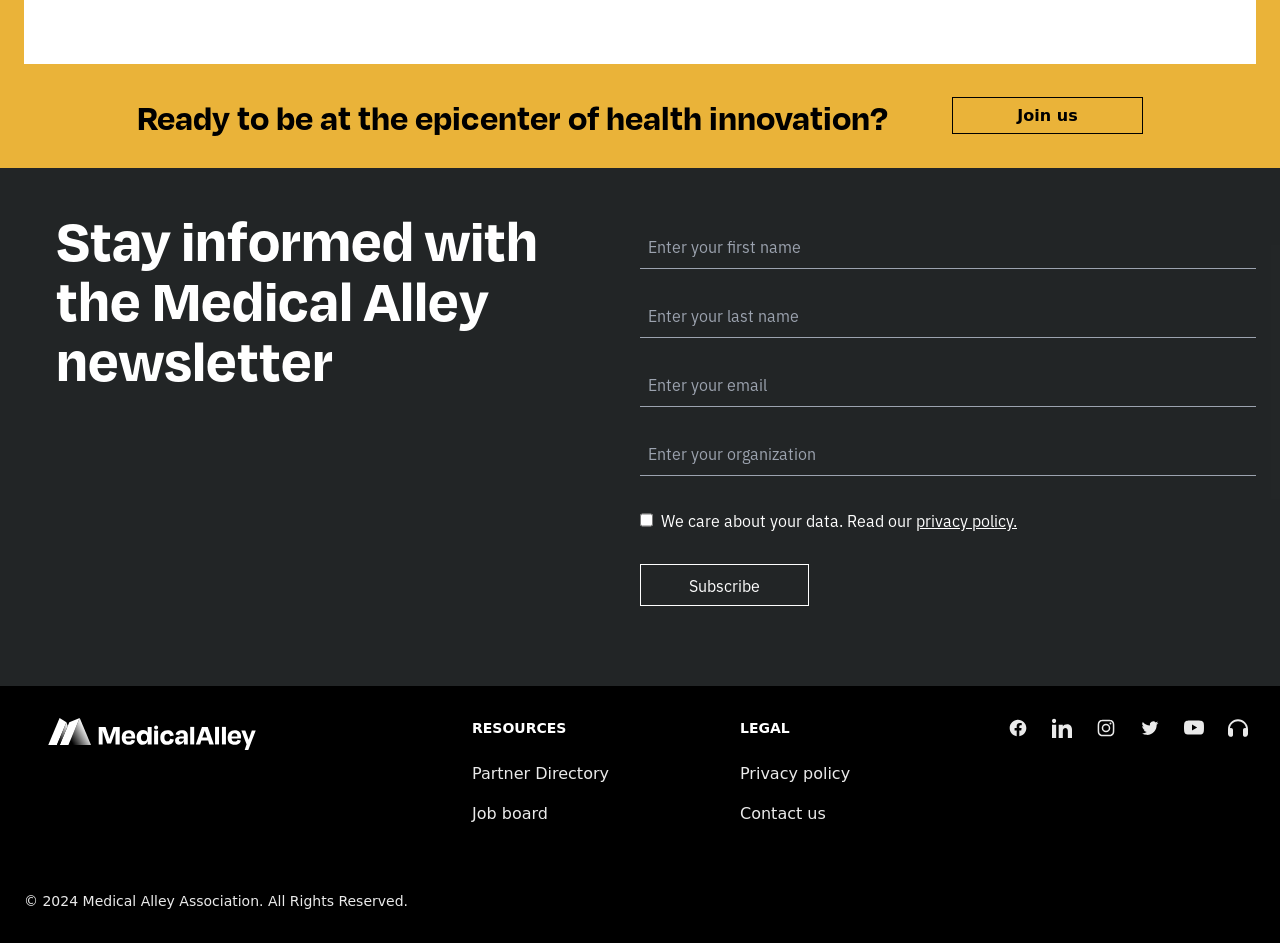Examine the screenshot and answer the question in as much detail as possible: What type of resources are offered by Medical Alley?

Medical Alley offers resources such as Partner Directory and Job board, which are mentioned under the 'RESOURCES' heading at the bottom of the webpage.